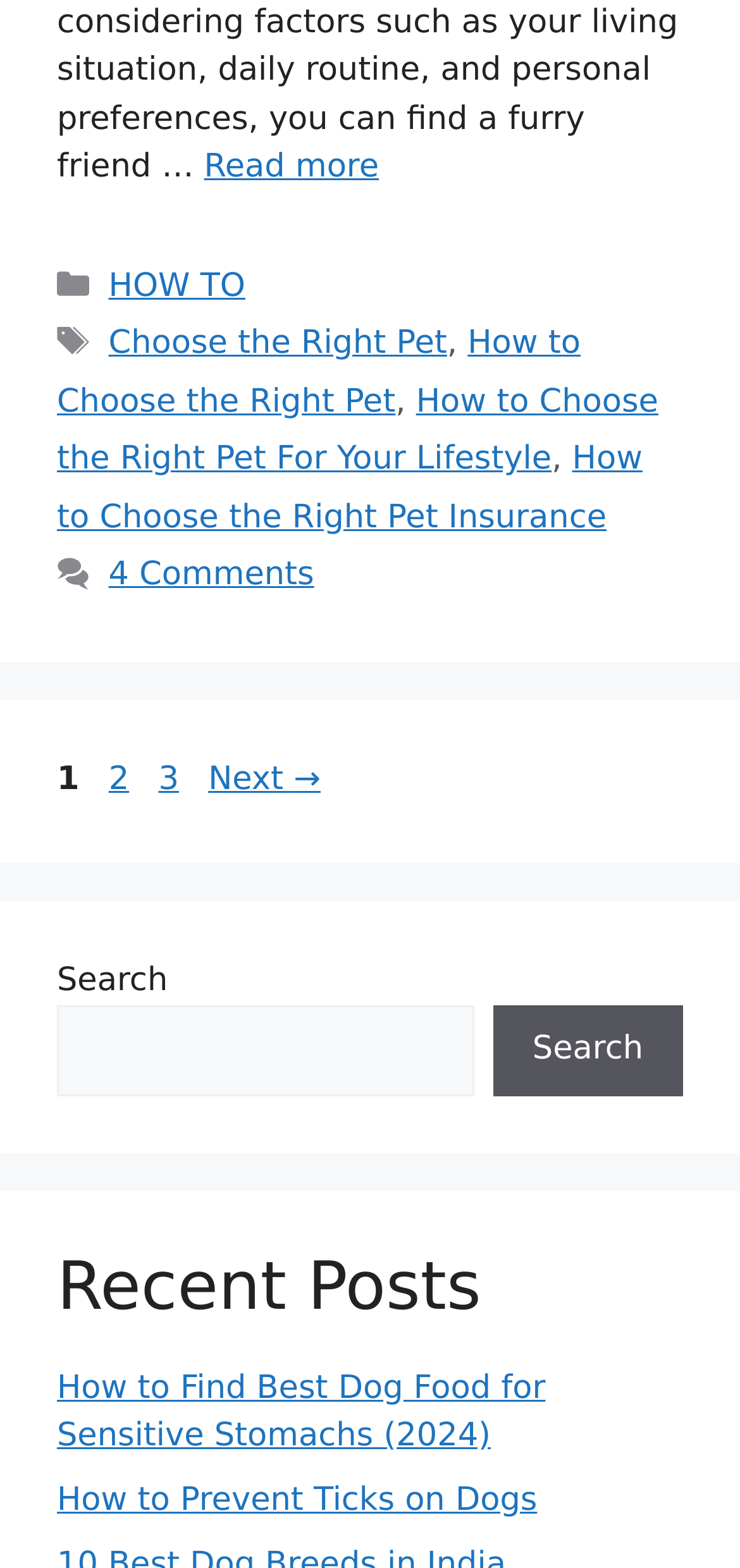How many pages are there in the archive?
Please ensure your answer is as detailed and informative as possible.

By examining the navigation section, I found links to 'Page 2' and 'Page 3', indicating that there are at least three pages in the archive.